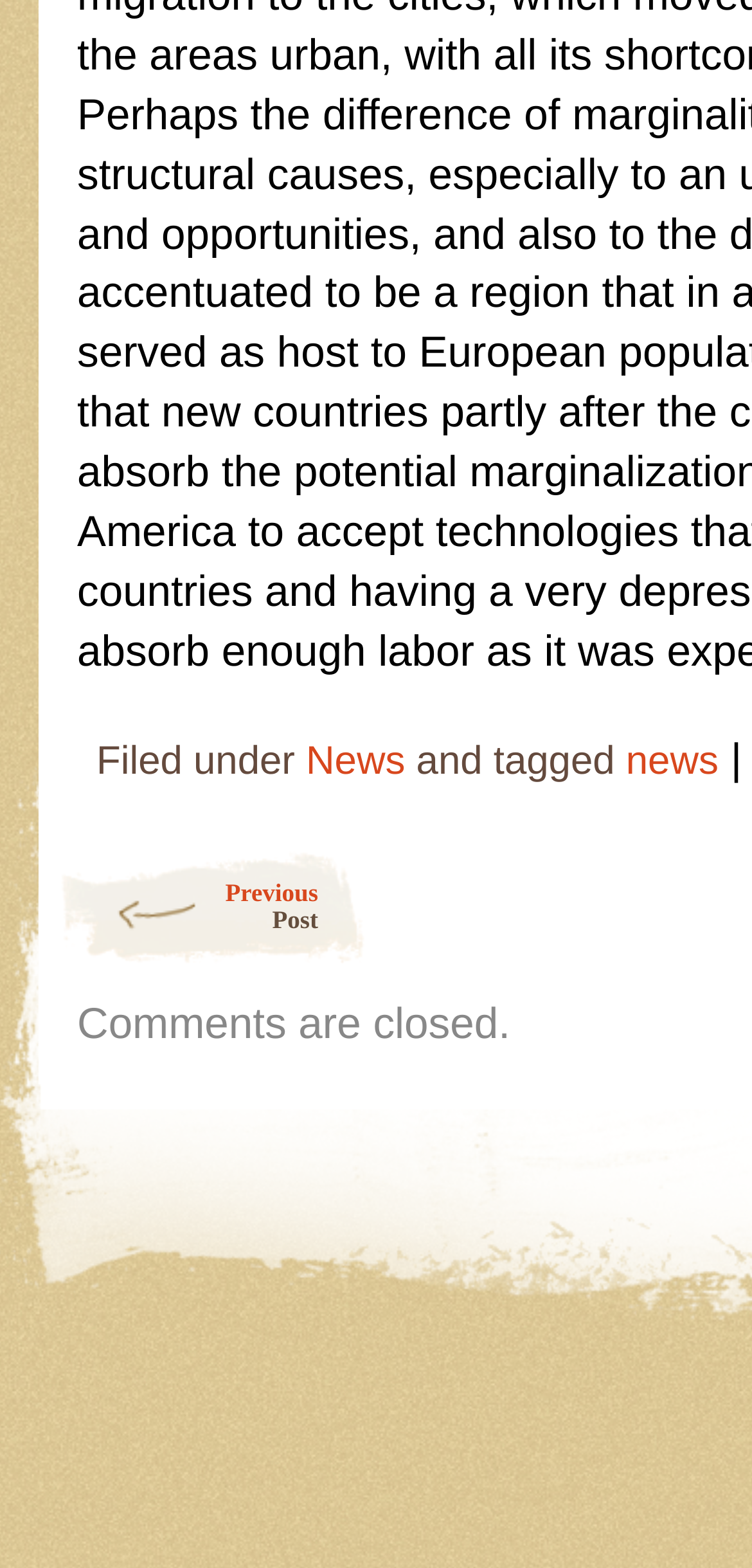Provide a brief response in the form of a single word or phrase:
What is the category of the current post?

News